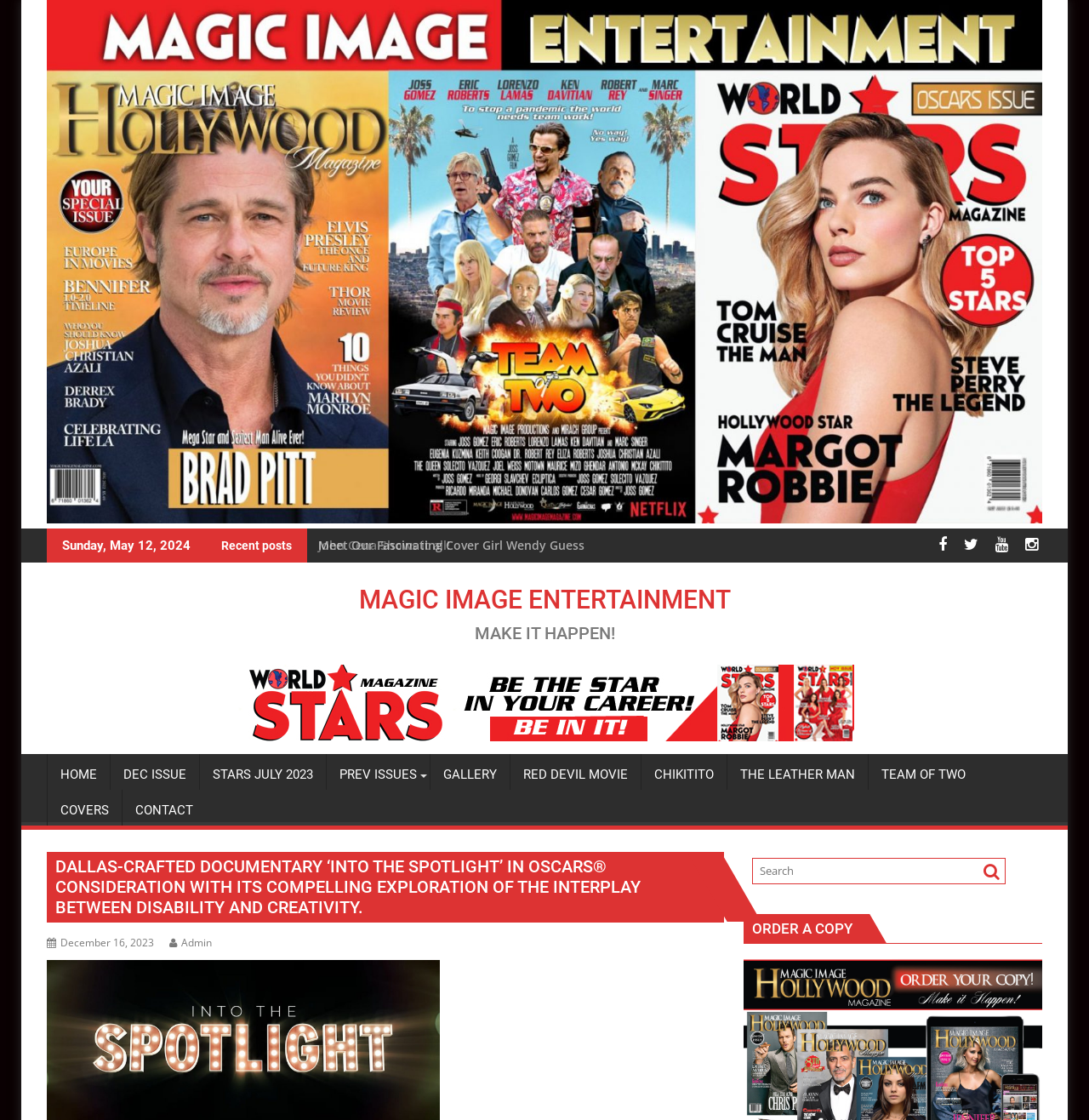Find the bounding box coordinates of the area to click in order to follow the instruction: "Explore the article about using the SDGs to unlock shareholder value".

None